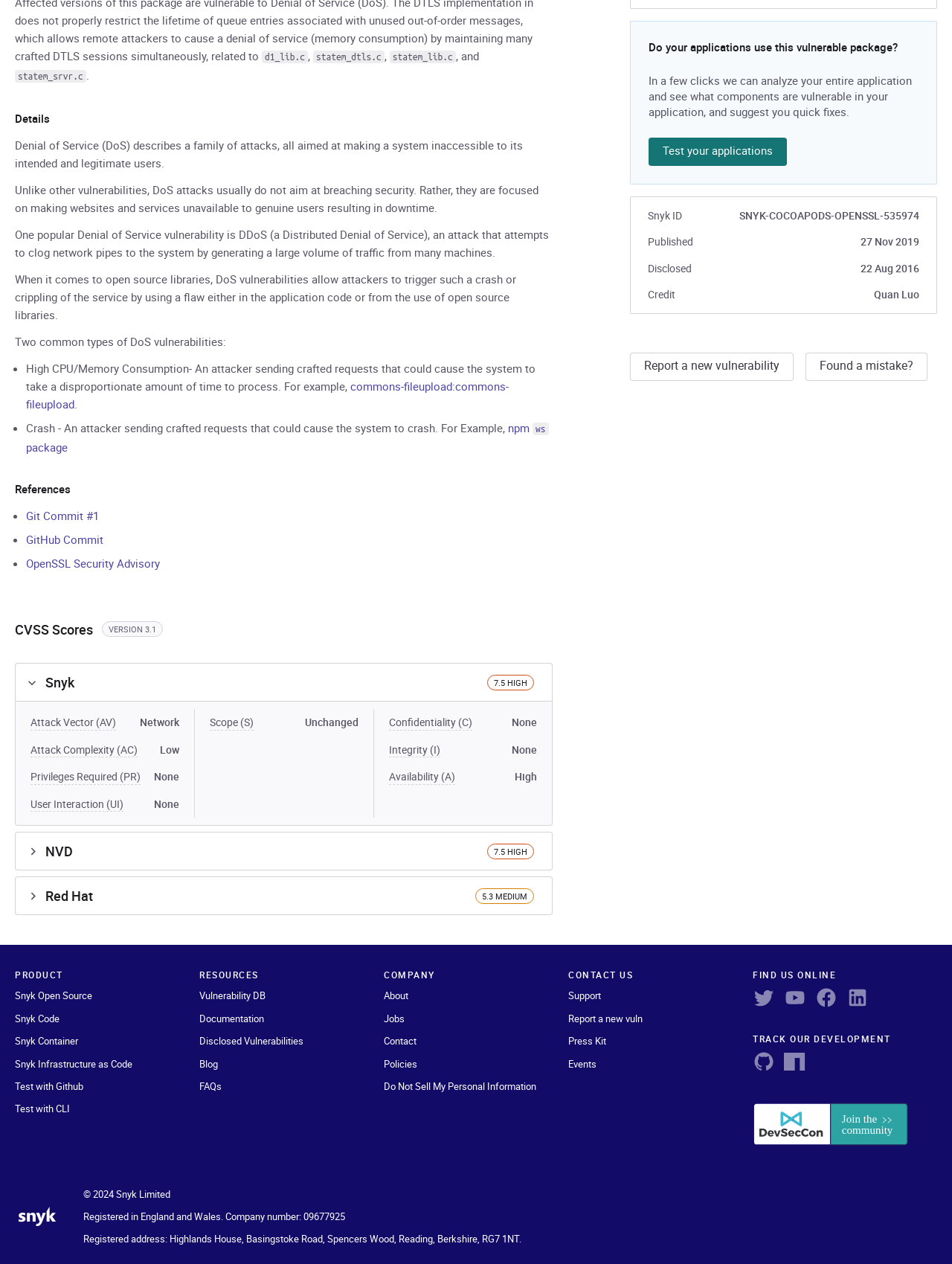Determine the bounding box for the described HTML element: "Git Commit #1". Ensure the coordinates are four float numbers between 0 and 1 in the format [left, top, right, bottom].

[0.027, 0.402, 0.104, 0.414]